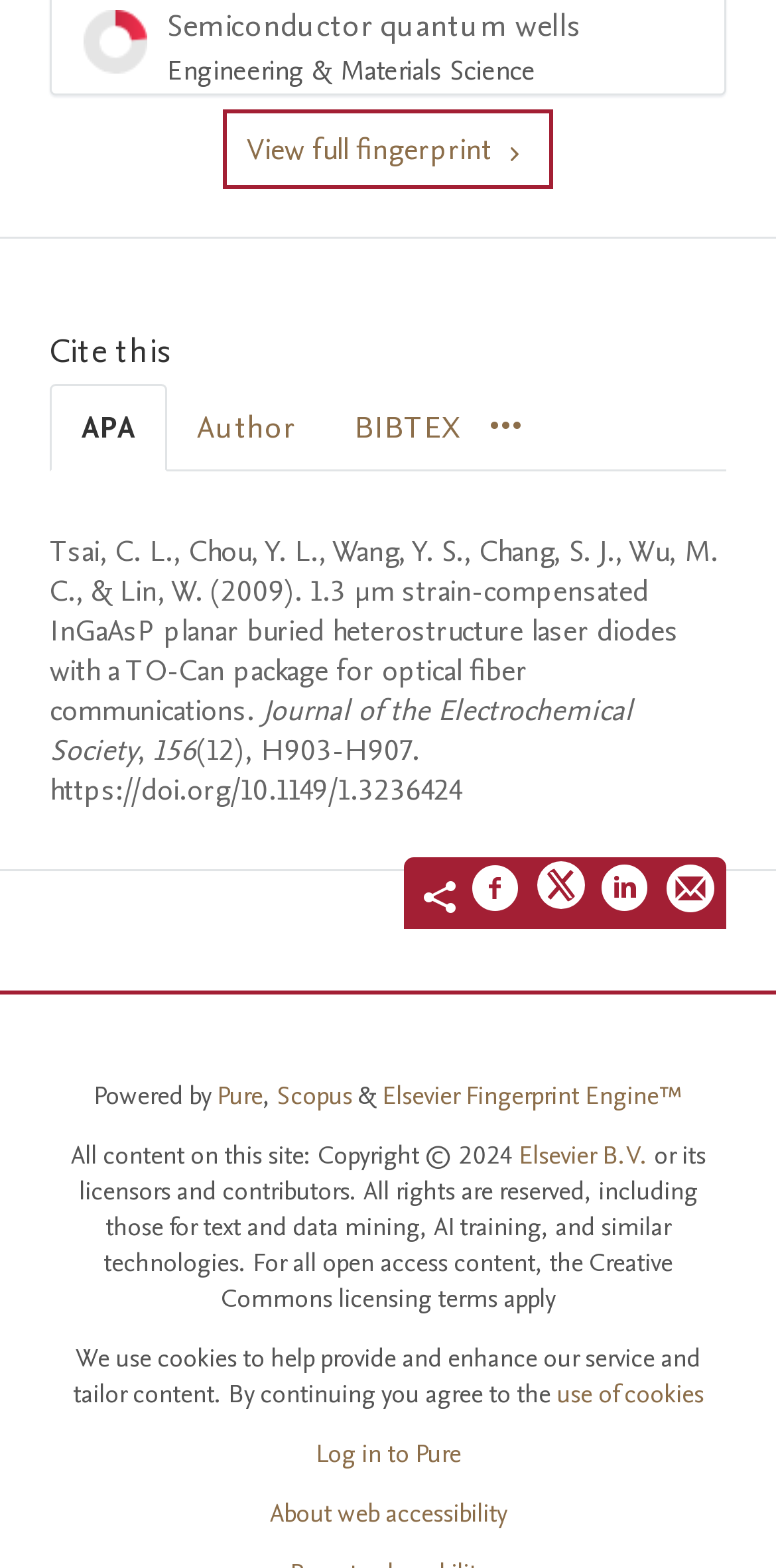How many social media platforms are available for sharing?
Utilize the image to construct a detailed and well-explained answer.

The social media platforms available for sharing are Facebook, Twitter, LinkedIn, and email, which makes a total of 4 platforms.